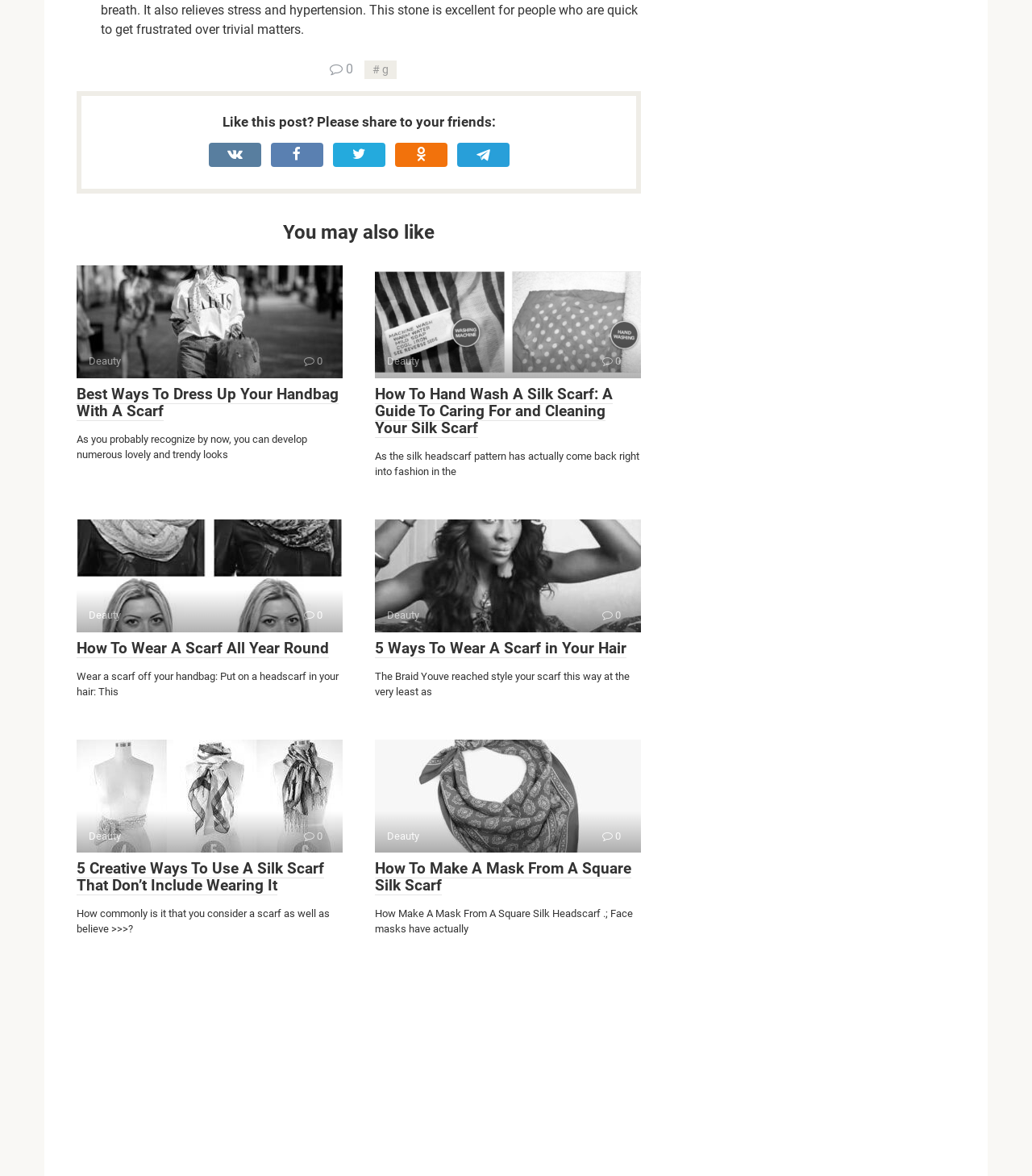Based on the image, provide a detailed response to the question:
What type of content is presented in the images?

By analyzing the image descriptions and their corresponding links, I can see that the images are related to scarves and fashion, such as how to wear scarves, different scarf styles, and scarf care. This suggests that the images are presenting content related to scarves and fashion.